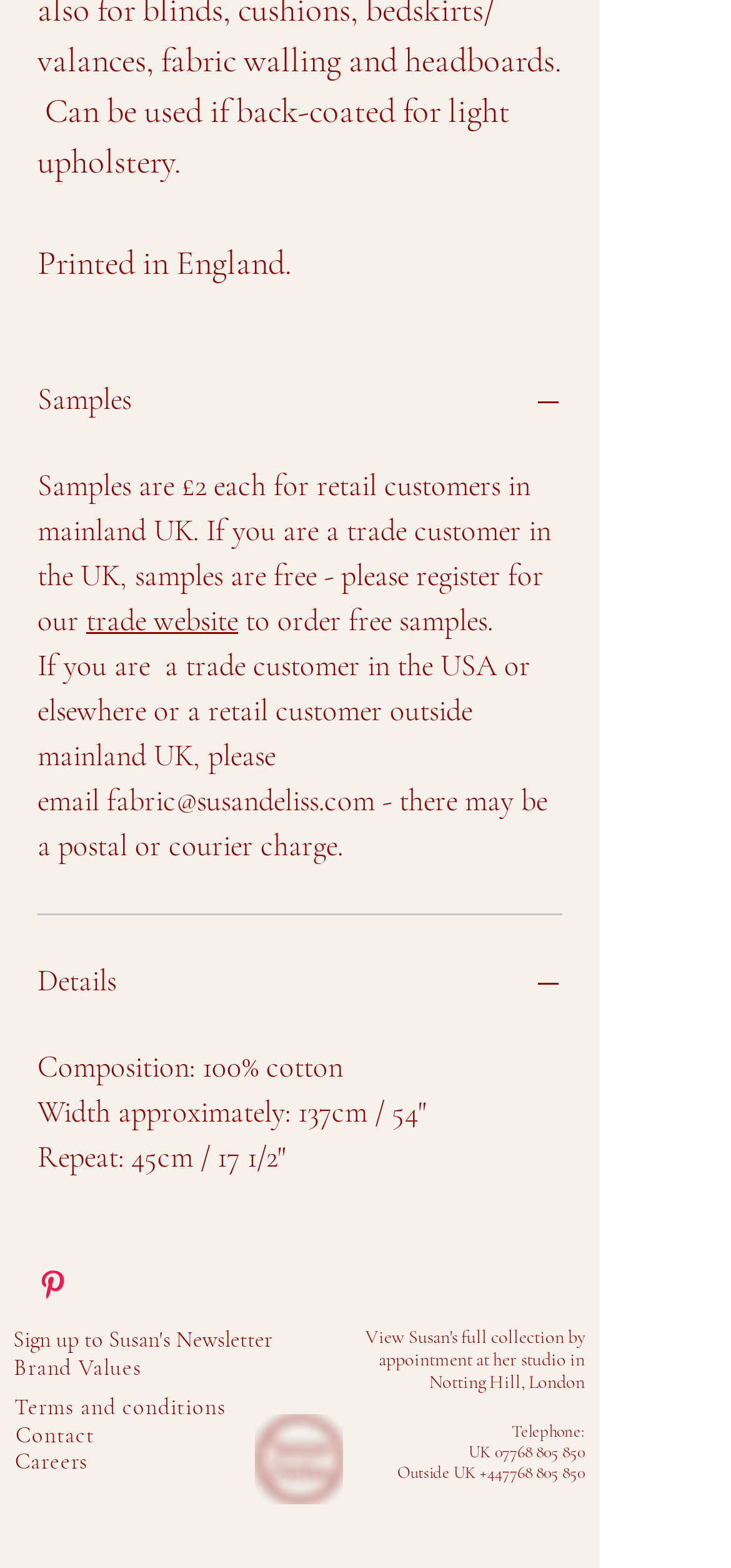Based on the image, give a detailed response to the question: What is the composition of the fabric?

The composition of the fabric can be found in the 'Details' section, where it is stated that the fabric is made of 100% cotton.